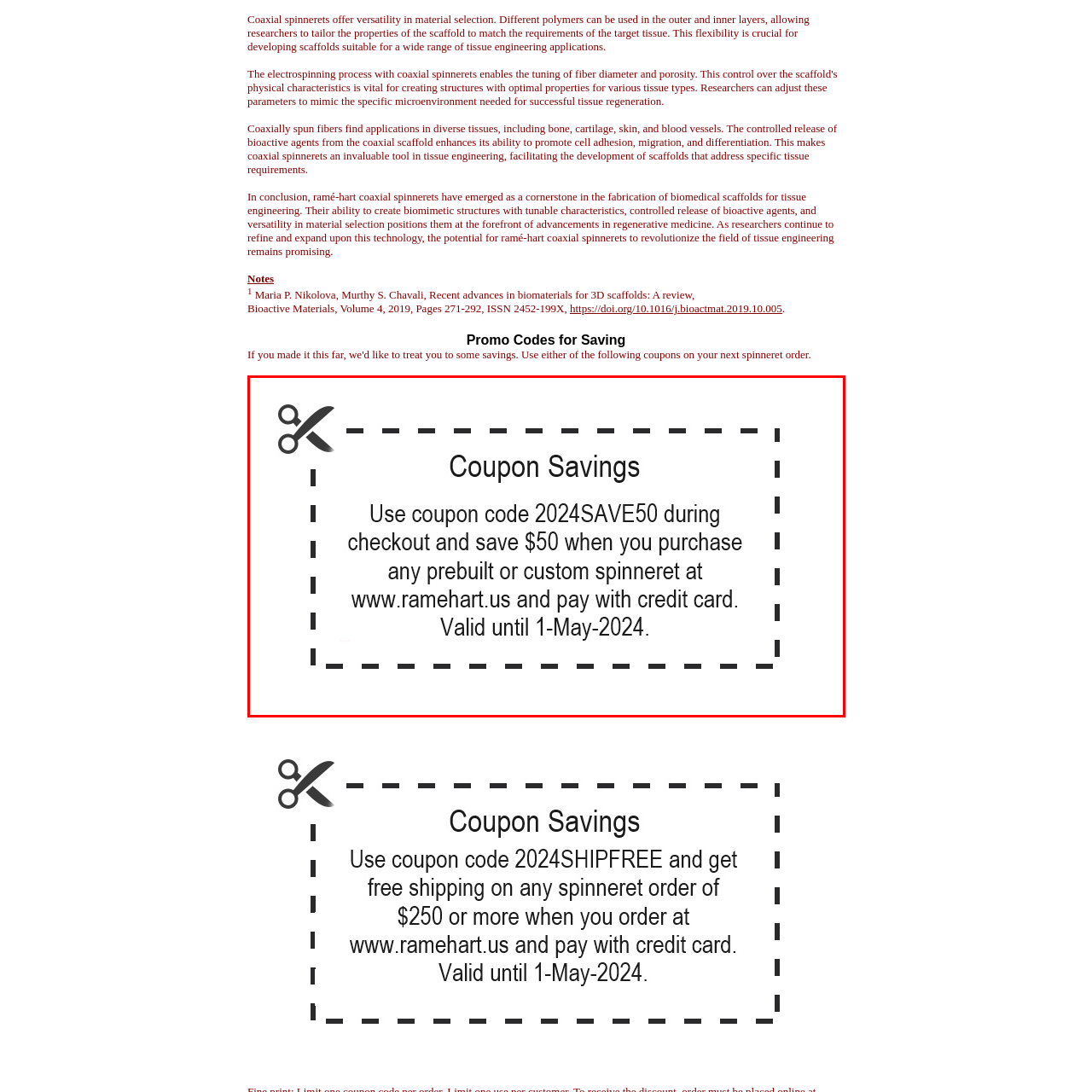What type of payment method is required to receive the discount?
Pay attention to the image surrounded by the red bounding box and respond to the question with a detailed answer.

The details section of the coupon specifies that customers must pay with a credit card to receive the $50 discount, implying that other payment methods are not eligible for the offer.